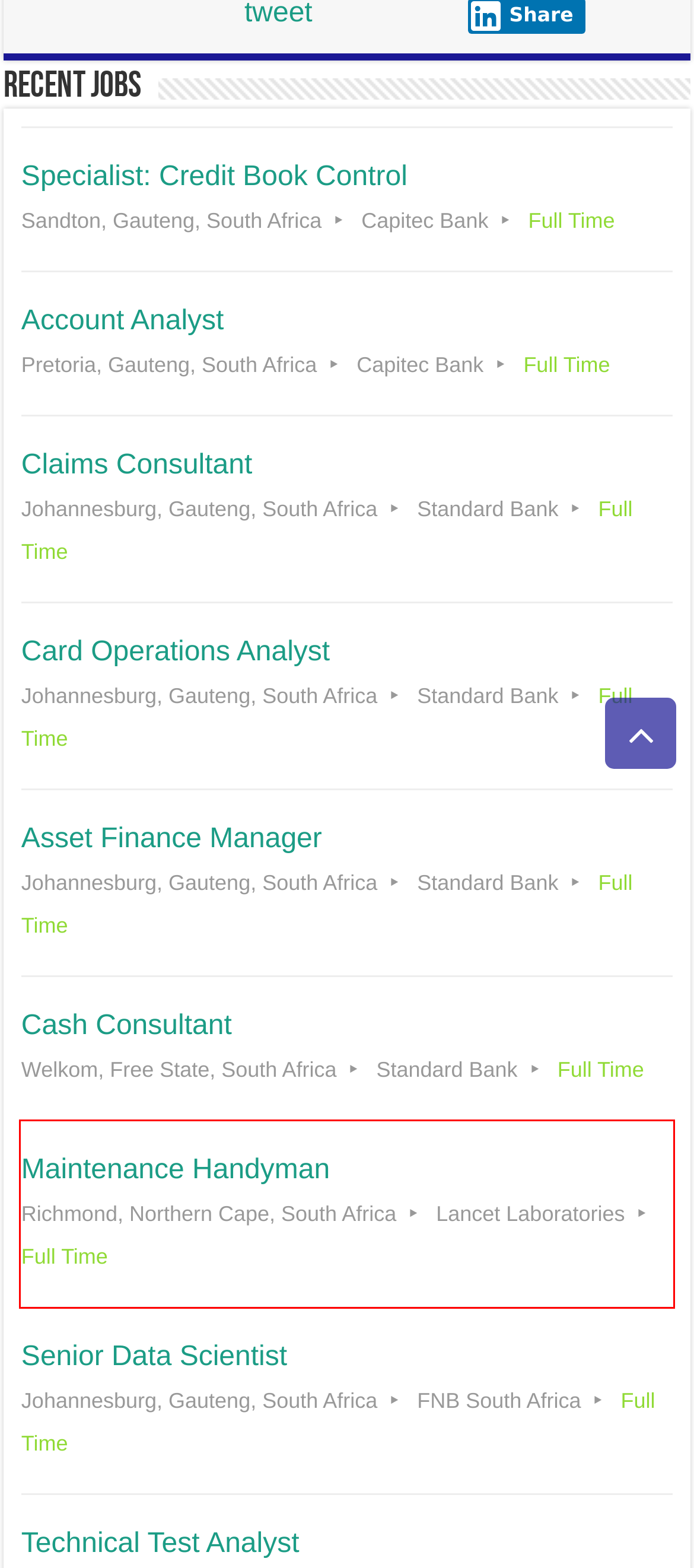You have a screenshot showing a webpage with a red bounding box highlighting an element. Choose the webpage description that best fits the new webpage after clicking the highlighted element. The descriptions are:
A. Cash Consultant - Jobsrican
B. Specialist: Credit Book Control - Jobsrican
C. Maintenance Handyman - Jobsrican
D. Card Operations Analyst - Jobsrican
E. Asset Finance Manager - Jobsrican
F. Estate Administrator - Jobsrican
G. Account Analyst - Jobsrican
H. Claims Consultant - Jobsrican

C